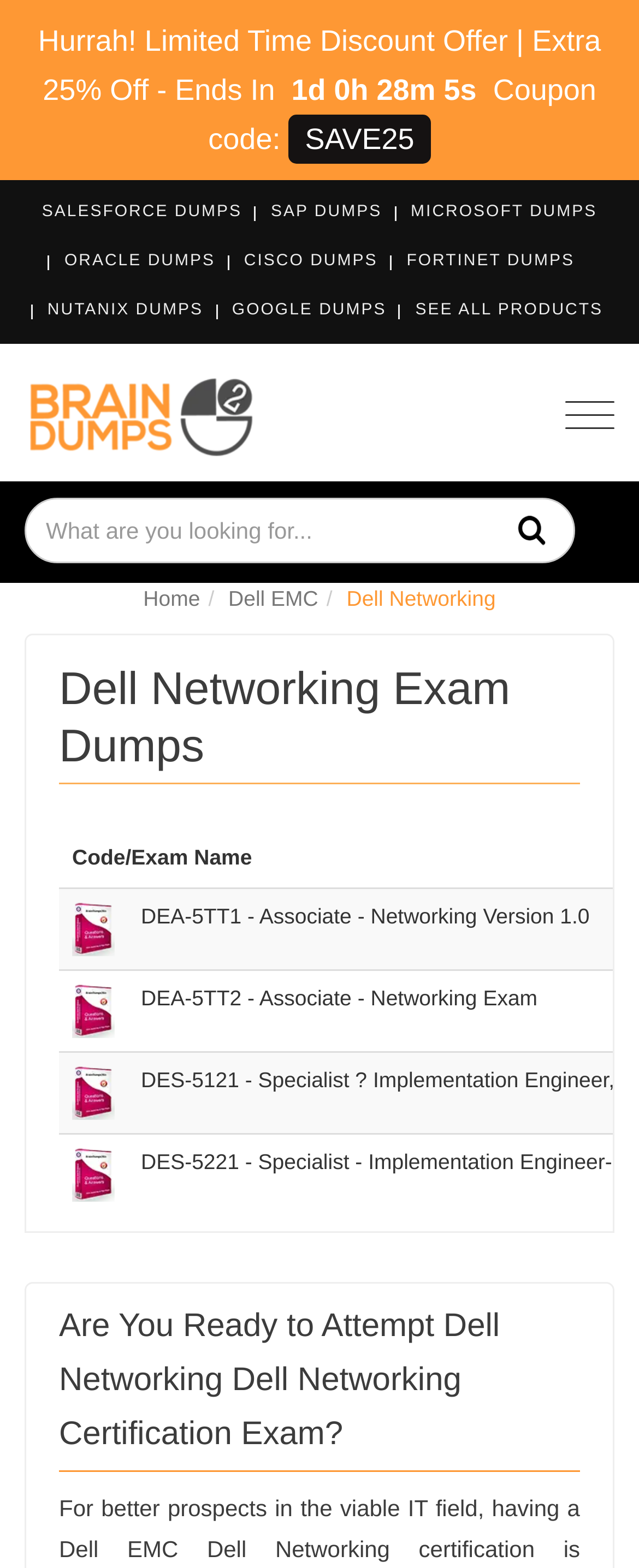Point out the bounding box coordinates of the section to click in order to follow this instruction: "Click on SEE ALL PRODUCTS link".

[0.65, 0.192, 0.944, 0.204]